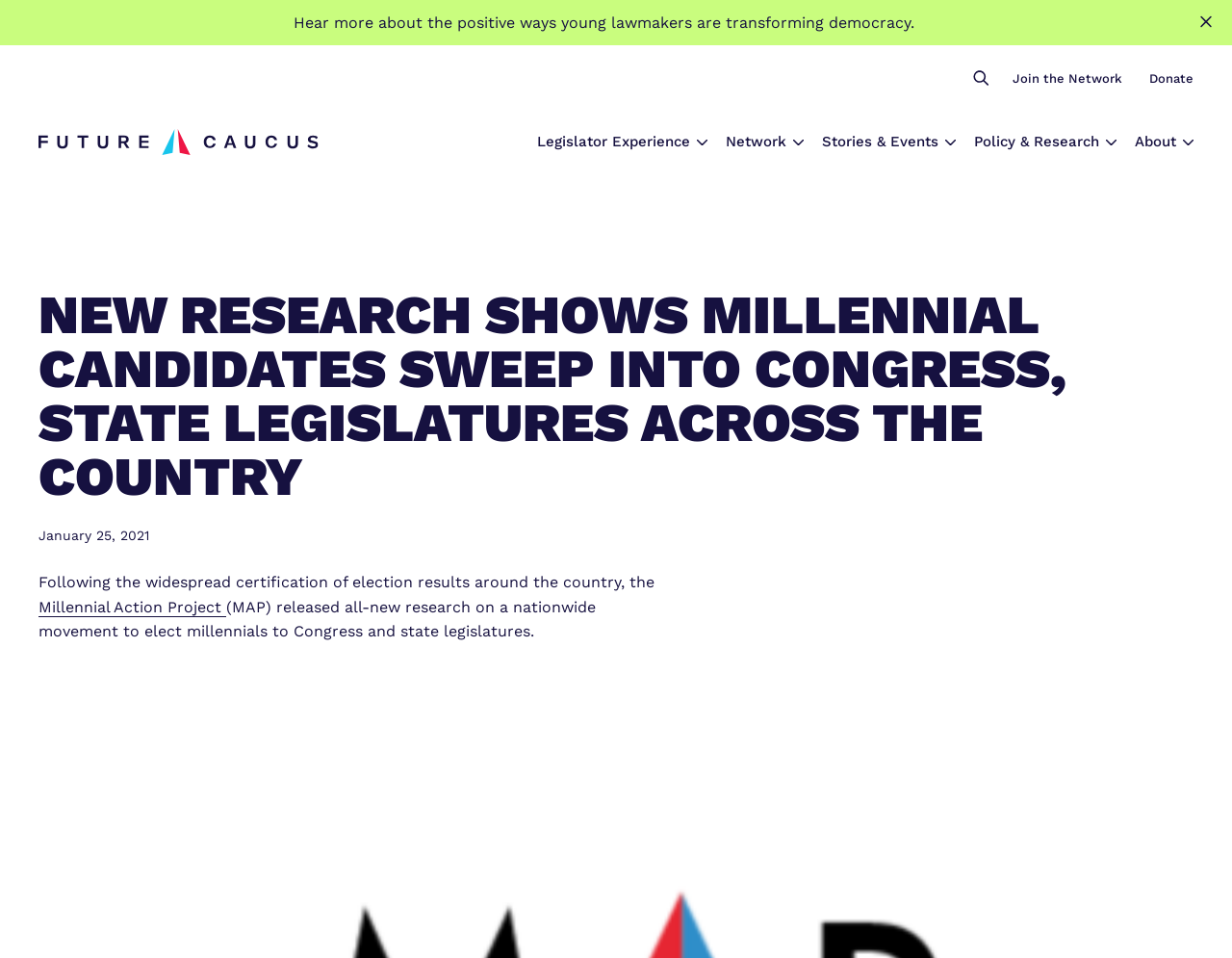What is the purpose of the 'Join the Network' link? Based on the screenshot, please respond with a single word or phrase.

To join a network